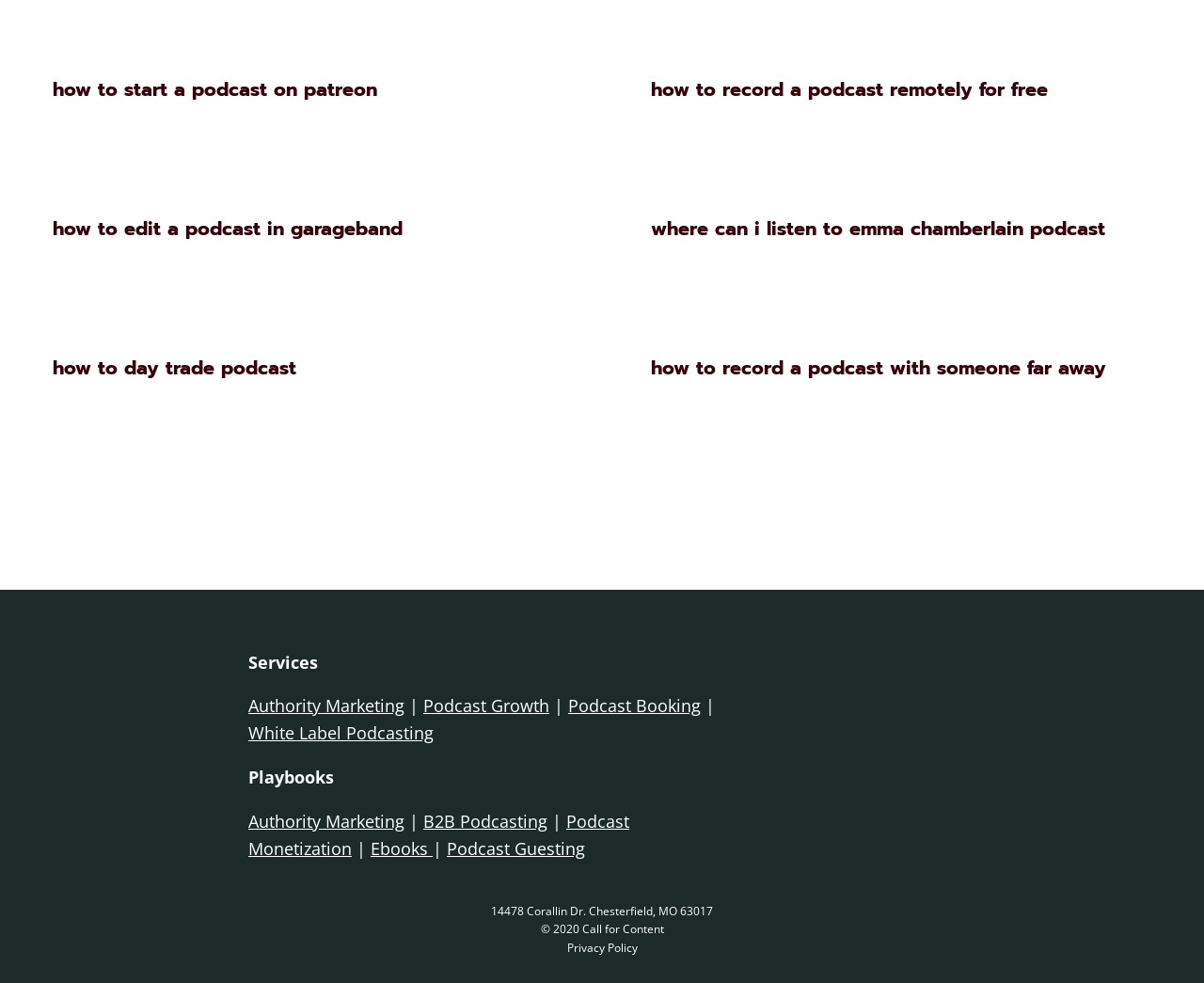What services are offered by the company?
Please respond to the question thoroughly and include all relevant details.

The services offered by the company can be found in the bottom section of the webpage, which includes Authority Marketing, Podcast Growth, Podcast Booking, and White Label Podcasting.